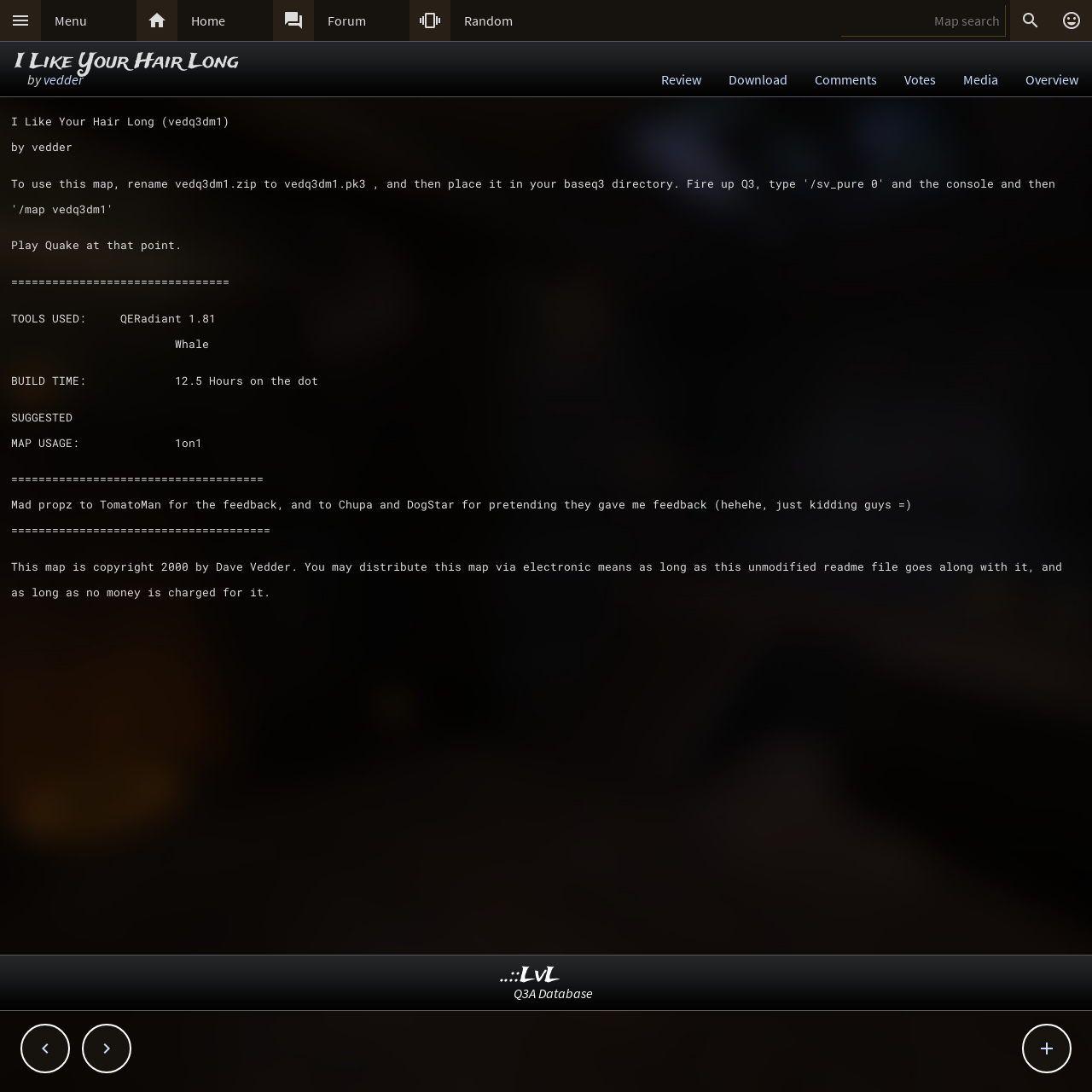Extract the bounding box coordinates of the UI element described: "Q3A Database". Provide the coordinates in the format [left, top, right, bottom] with values ranging from 0 to 1.

[0.47, 0.901, 0.543, 0.917]